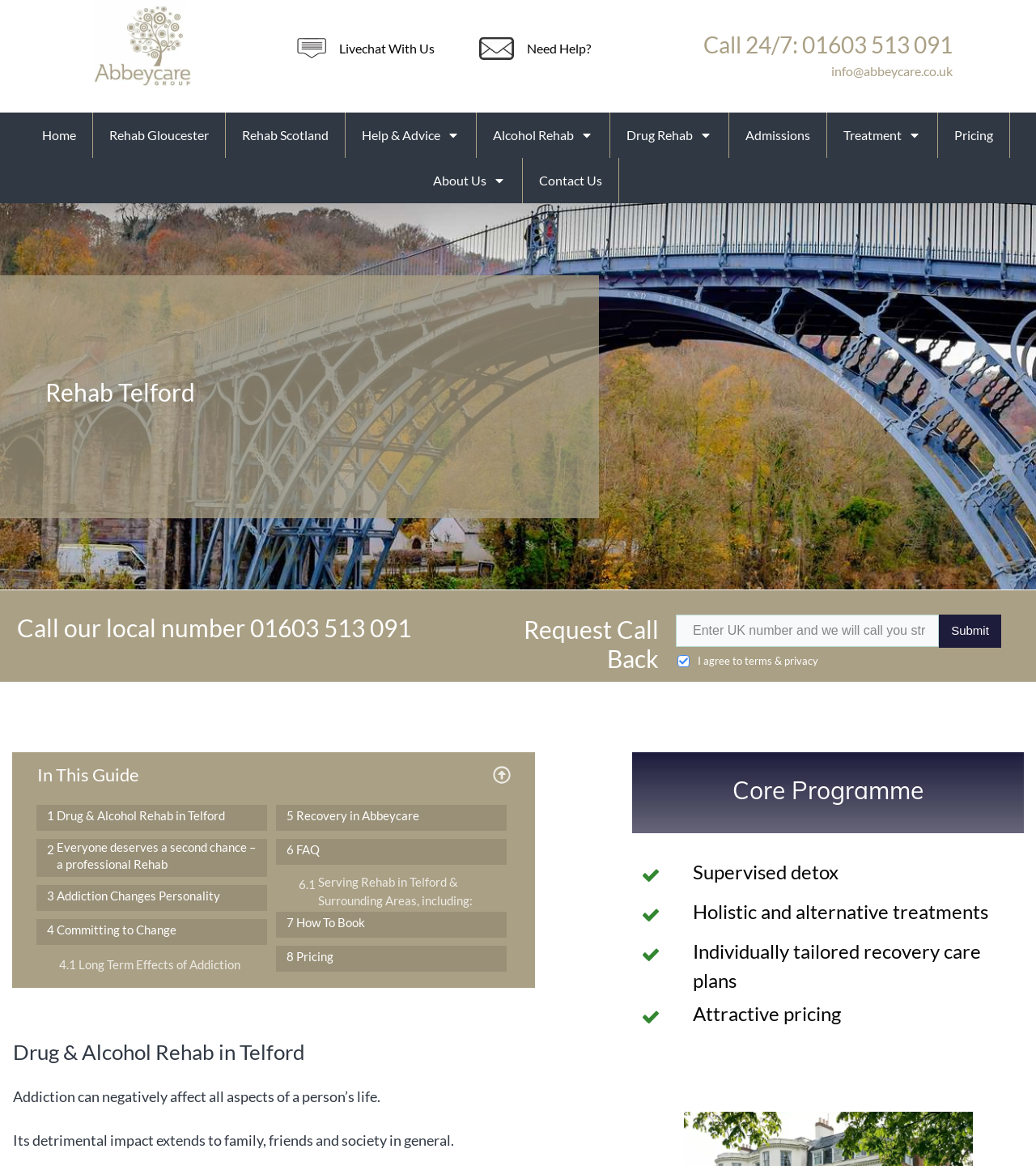Using the description: "Long Term Effects of Addiction", identify the bounding box of the corresponding UI element in the screenshot.

[0.076, 0.819, 0.232, 0.835]